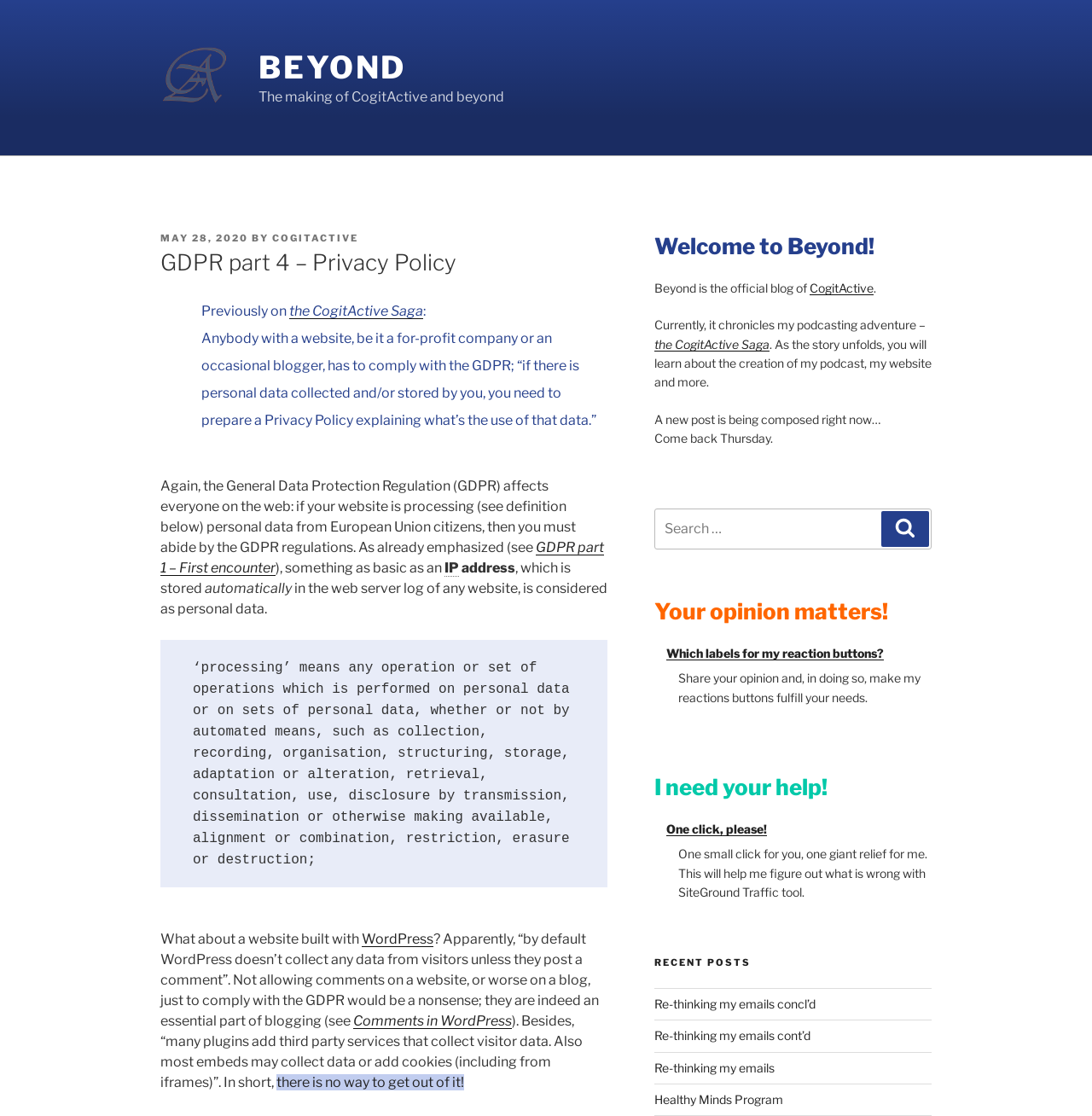What is the name of the blog?
Please provide a full and detailed response to the question.

I determined the answer by looking at the heading 'Welcome to Beyond!' and the surrounding text, which indicates that 'Beyond' is the name of the blog.